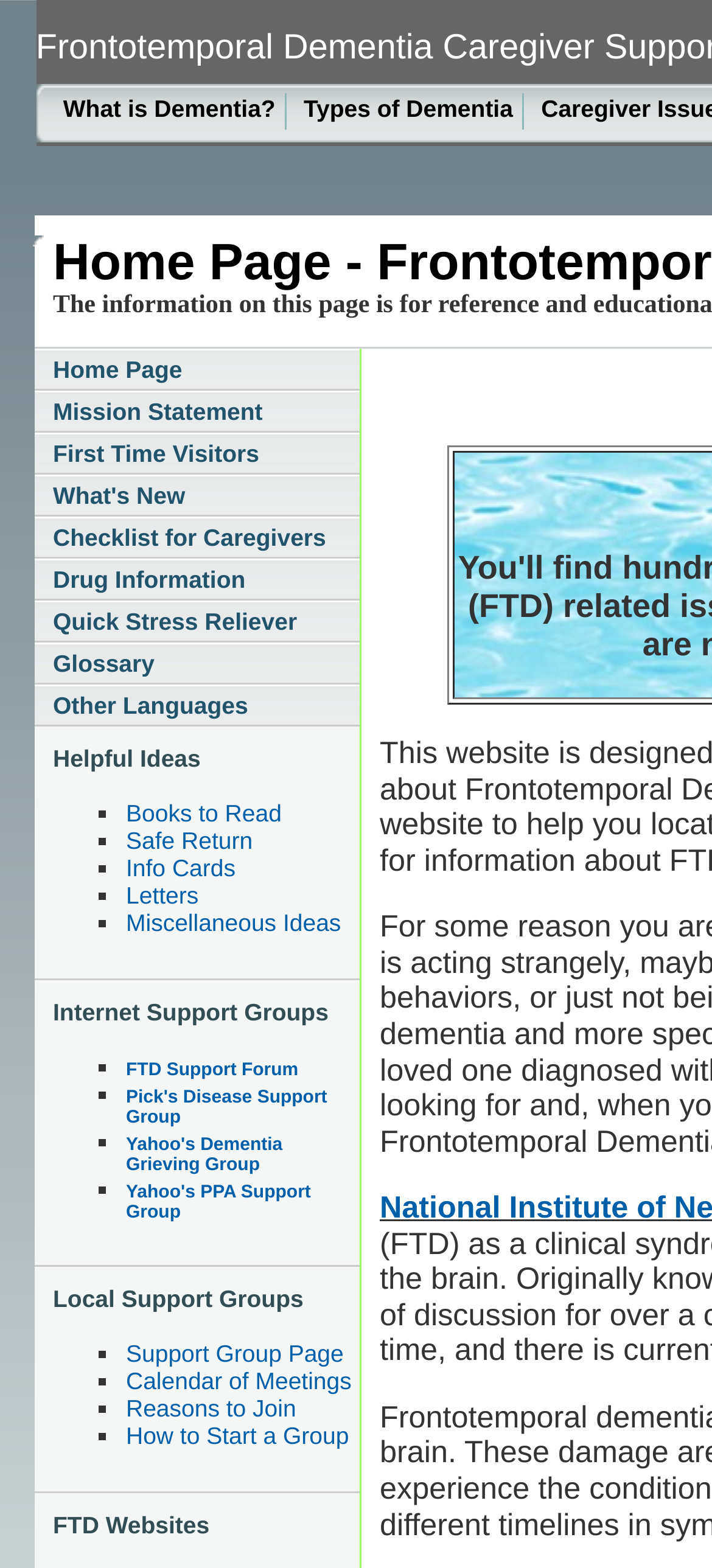Please answer the following question as detailed as possible based on the image: 
What type of resources are provided under 'FTD Websites'?

The 'FTD Websites' section appears to provide a list of websites related to FTD, although the specific websites are not specified on this webpage, suggesting that it is a collection of online resources.